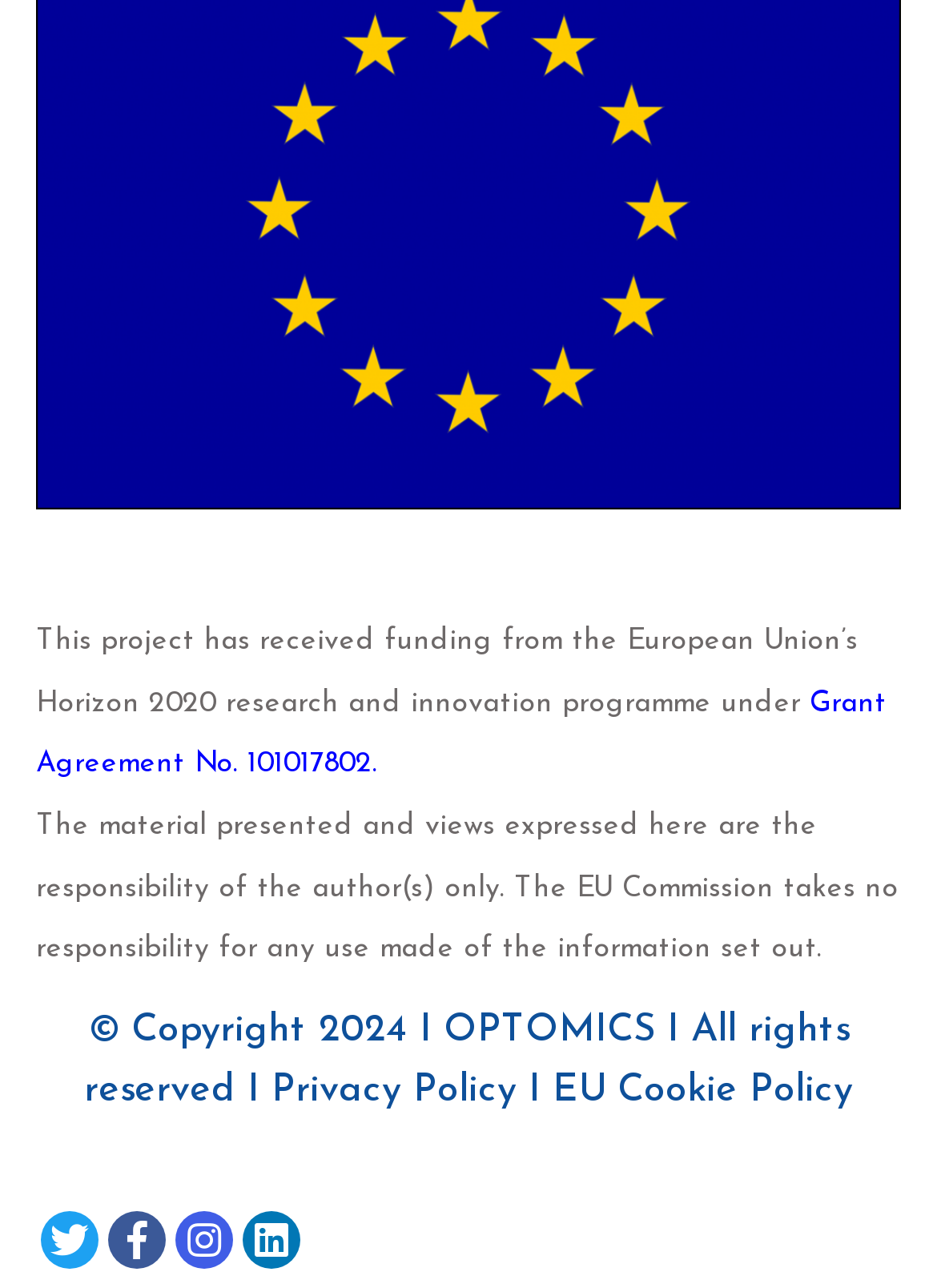Who is responsible for the material presented?
Please respond to the question with a detailed and informative answer.

According to the text 'The material presented and views expressed here are the responsibility of the author(s) only.', the author(s) are responsible for the material presented.